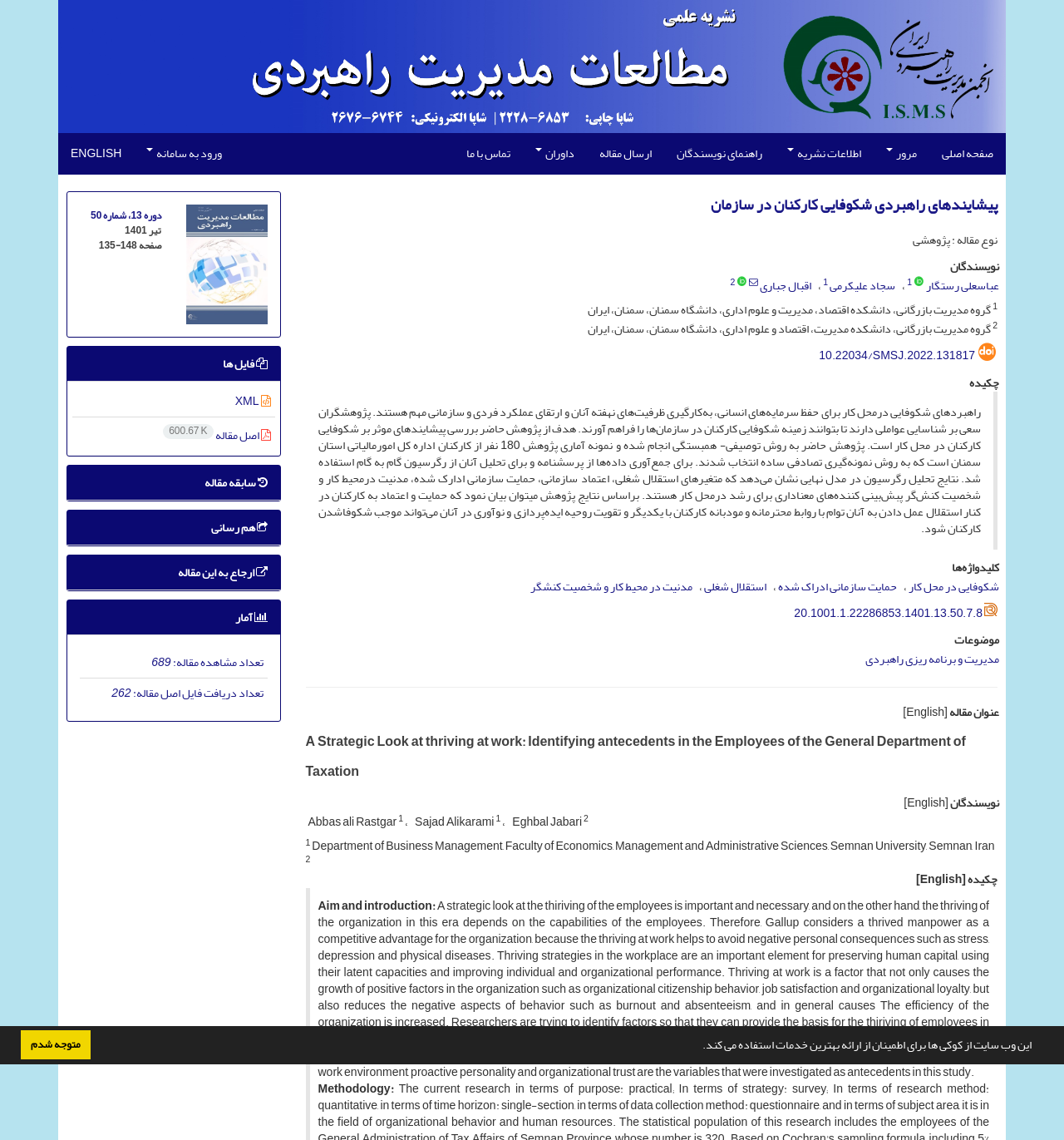Locate the bounding box of the UI element with the following description: "Short walks".

None